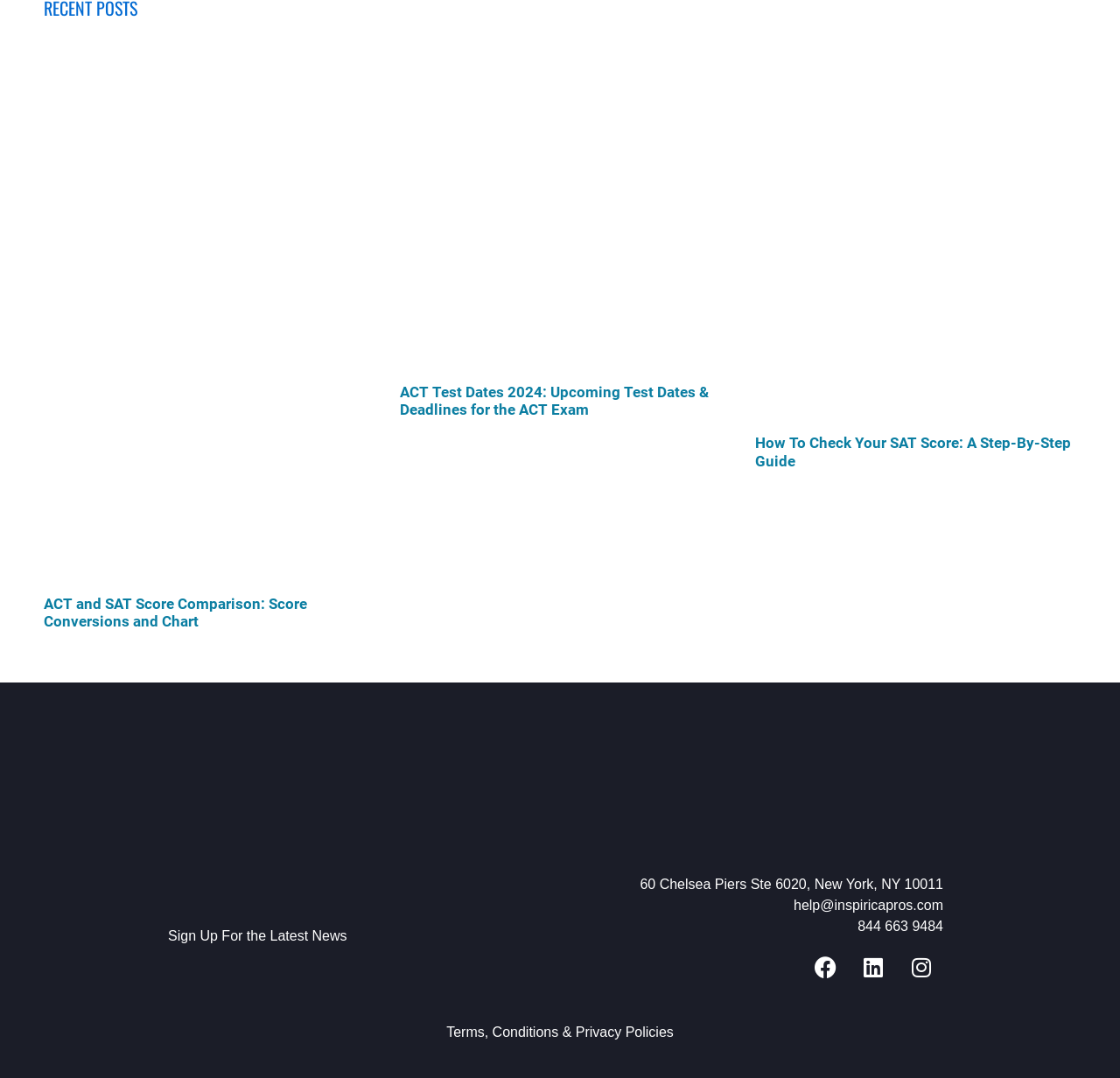Indicate the bounding box coordinates of the element that needs to be clicked to satisfy the following instruction: "Read the How To Check Your SAT Score guide". The coordinates should be four float numbers between 0 and 1, i.e., [left, top, right, bottom].

[0.674, 0.403, 0.961, 0.436]